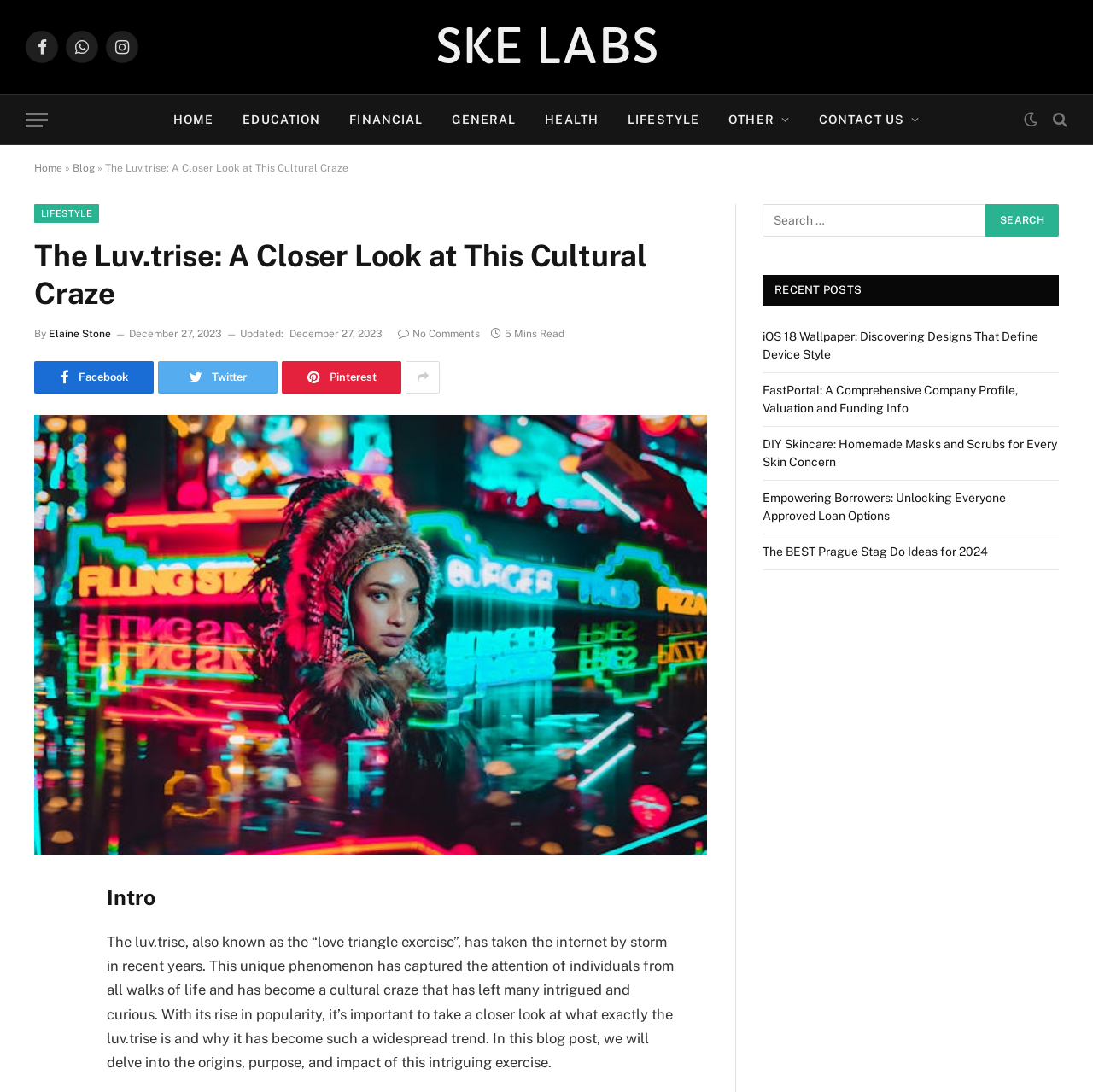Indicate the bounding box coordinates of the element that needs to be clicked to satisfy the following instruction: "Share the article on Twitter". The coordinates should be four float numbers between 0 and 1, i.e., [left, top, right, bottom].

[0.031, 0.884, 0.062, 0.915]